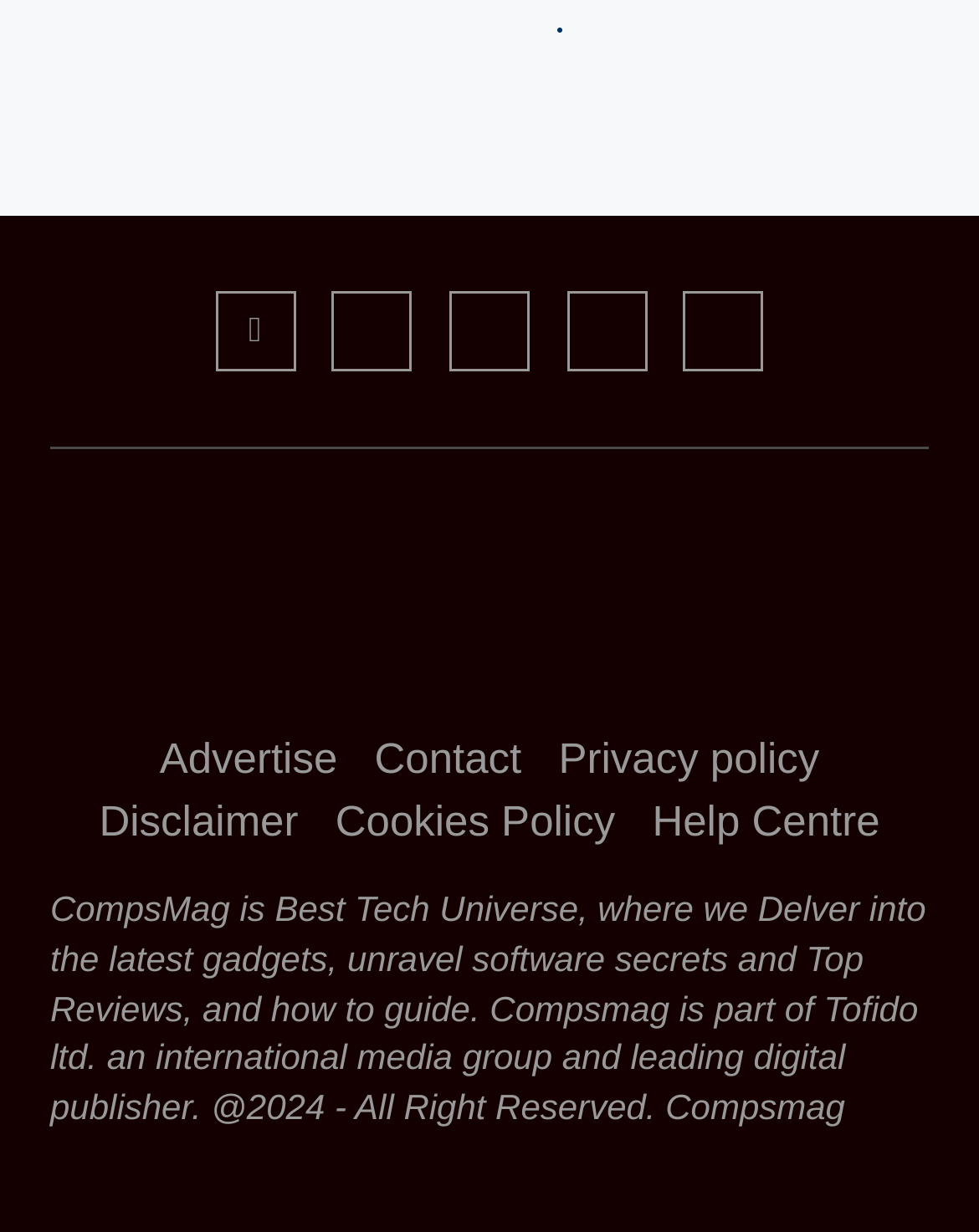Locate the bounding box coordinates of the element you need to click to accomplish the task described by this instruction: "View Help Centre".

[0.666, 0.648, 0.899, 0.687]